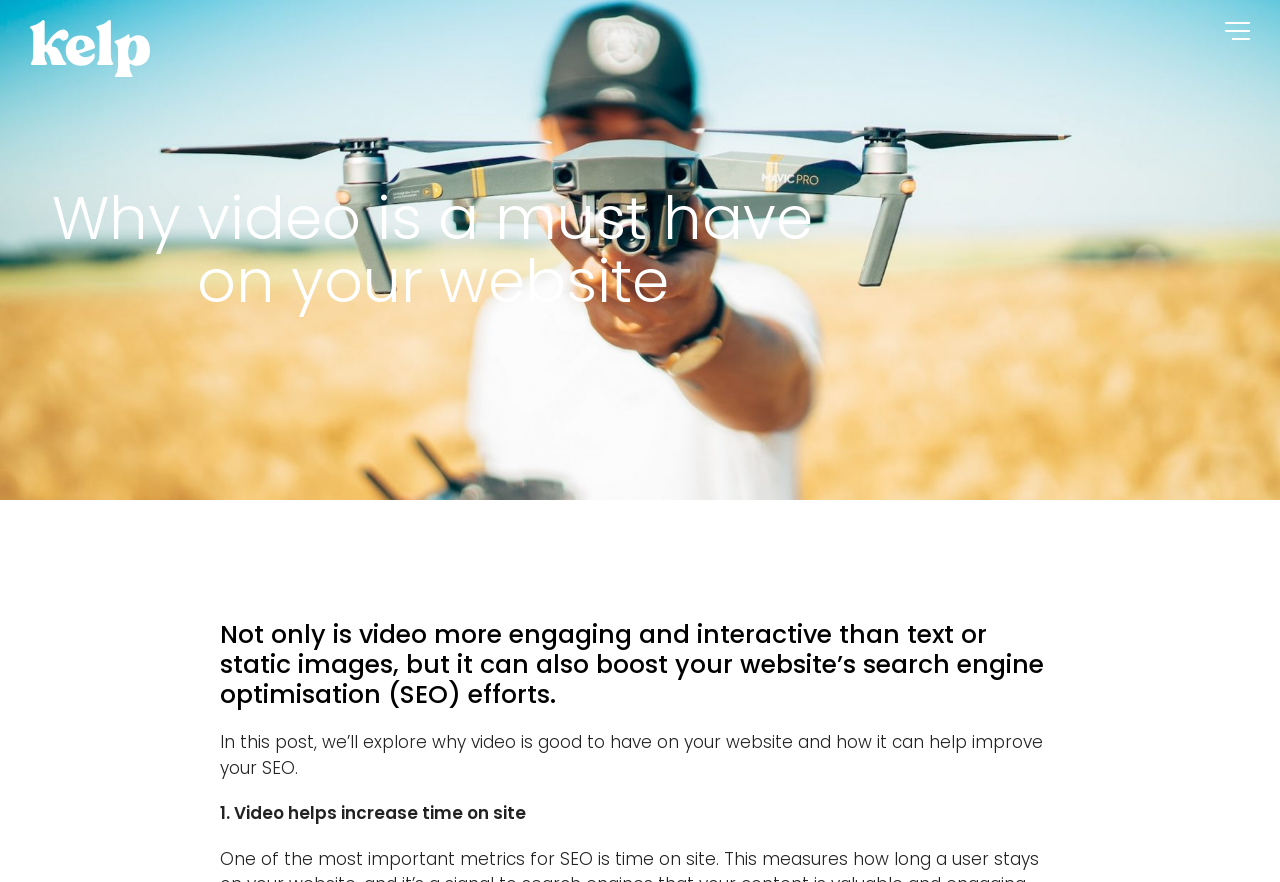What is the purpose of the post?
Using the information presented in the image, please offer a detailed response to the question.

The purpose of the post, as stated in the introduction, is to explore why video is good to have on a website and how it can help improve SEO efforts.